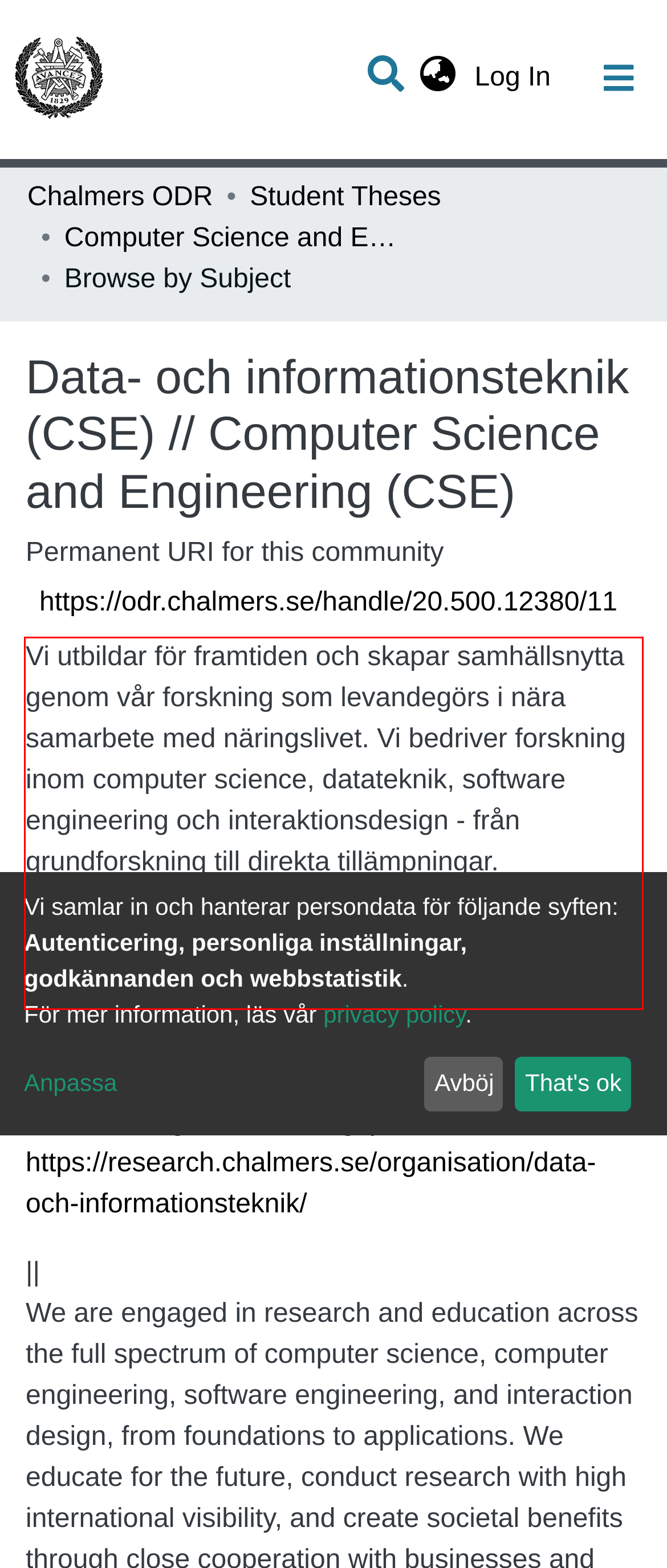From the screenshot of the webpage, locate the red bounding box and extract the text contained within that area.

Vi utbildar för framtiden och skapar samhällsnytta genom vår forskning som levandegörs i nära samarbete med näringslivet. Vi bedriver forskning inom computer science, datateknik, software engineering och interaktionsdesign - från grundforskning till direkta tillämpningar. Institutionen har en stark internationell prägel och är delad mellan Chalmers och Göteborgs universitet.